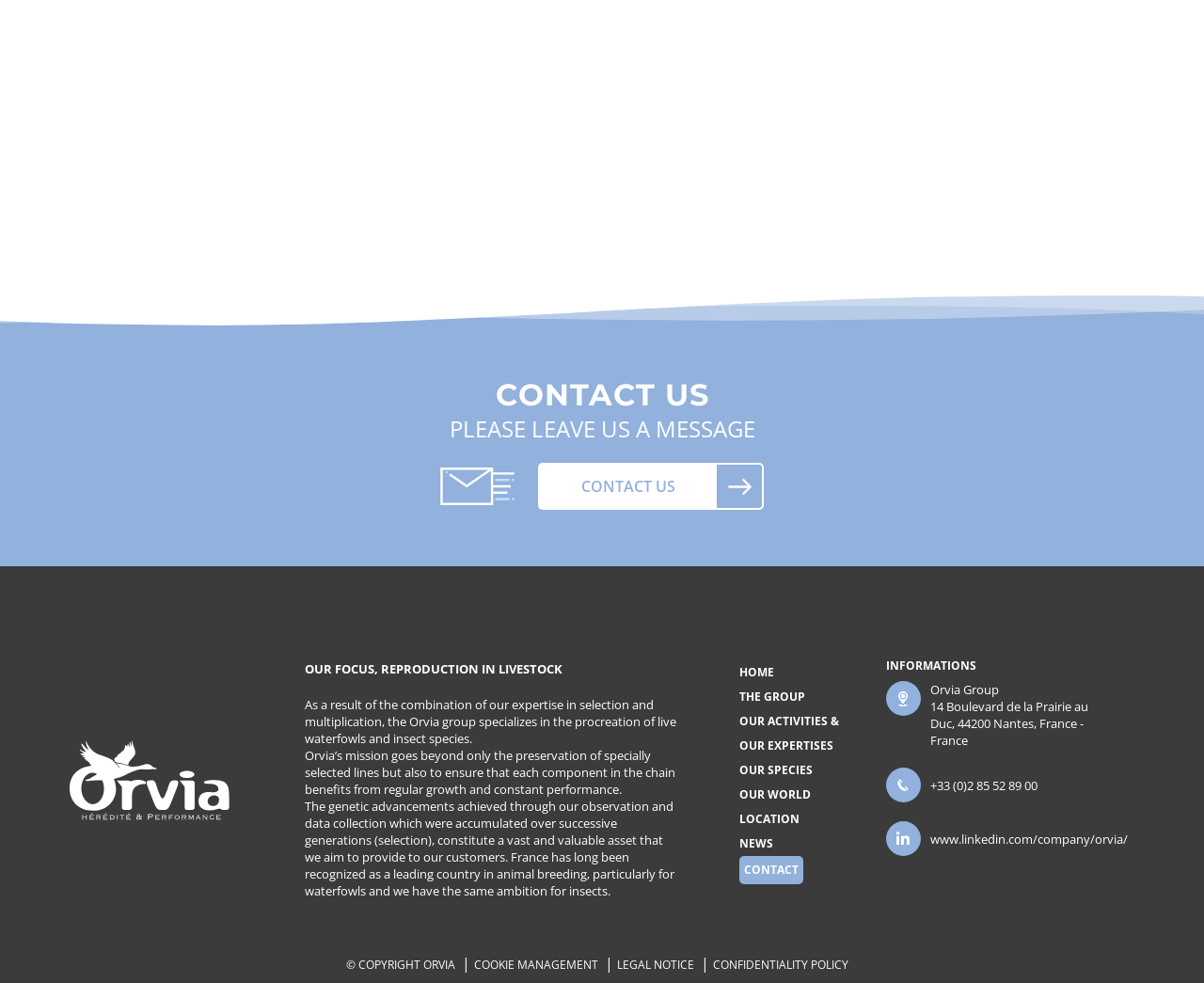Kindly determine the bounding box coordinates for the area that needs to be clicked to execute this instruction: "View OUR FOCUS".

[0.253, 0.672, 0.467, 0.689]